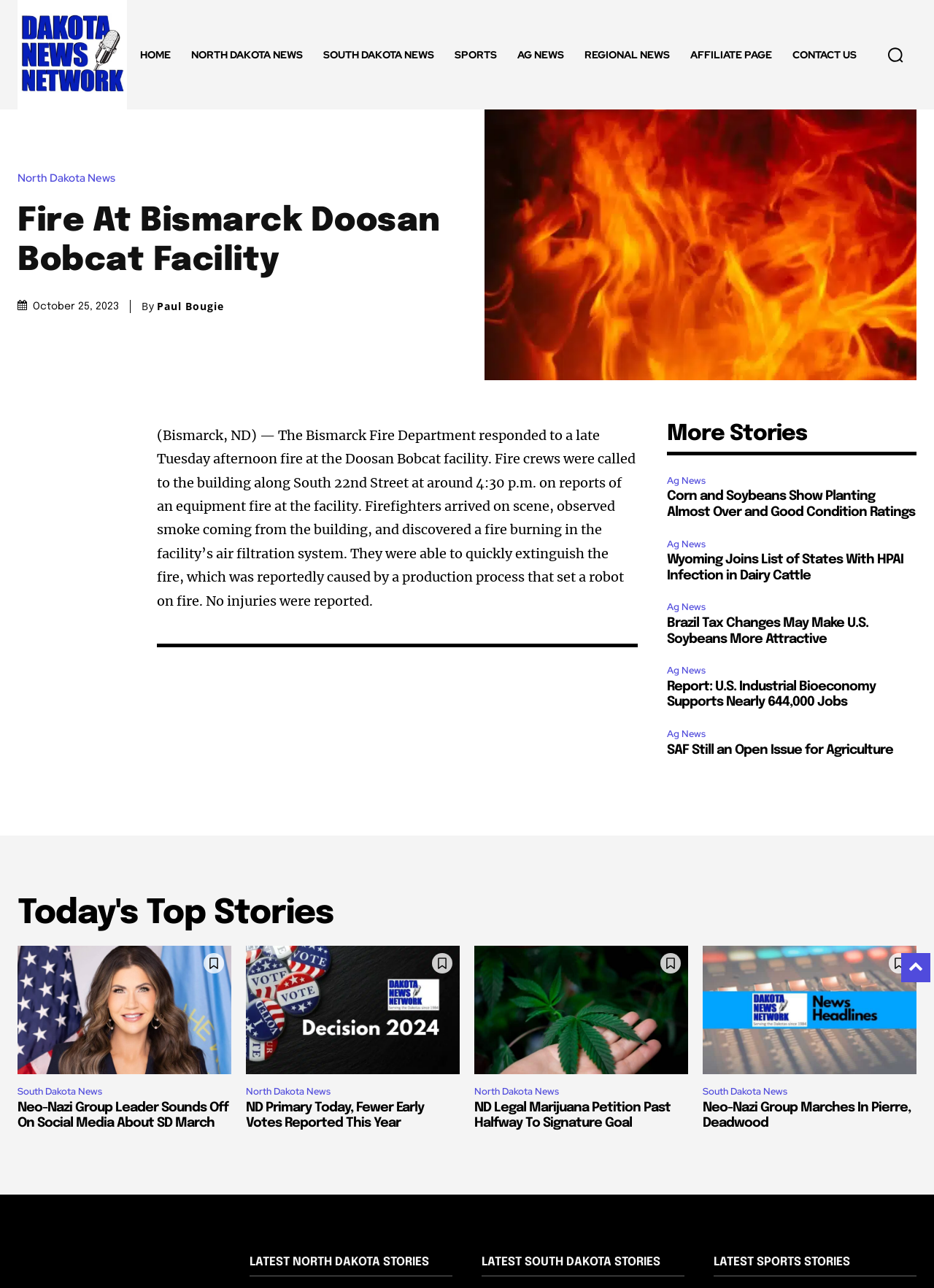What is the position of the 'Search' button on the webpage?
Provide a well-explained and detailed answer to the question.

The 'Search' button is located at the top right of the webpage, with a bounding box coordinate of [0.936, 0.026, 0.981, 0.059].